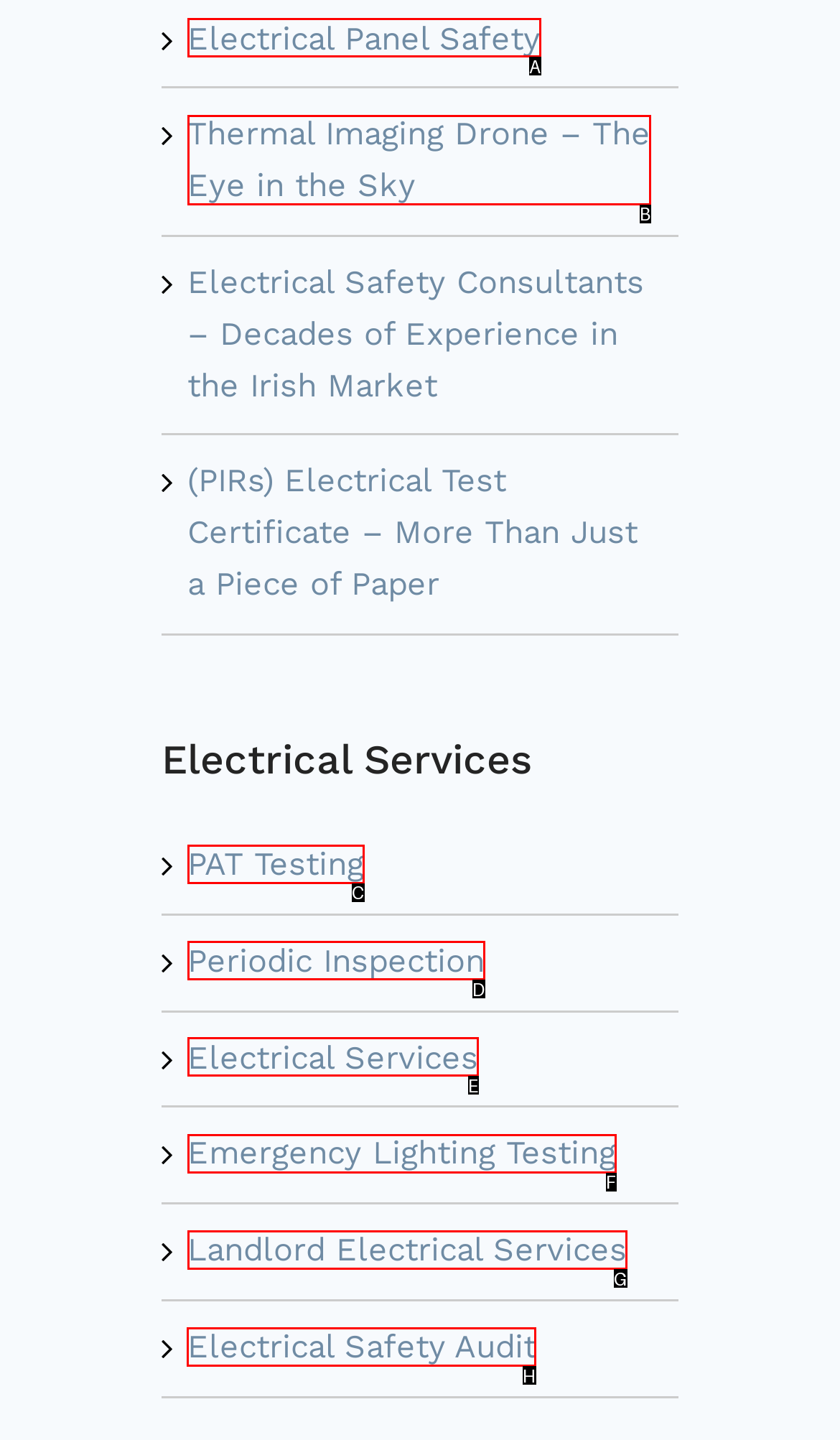Determine which HTML element to click on in order to complete the action: Read about Electrical Safety Audit.
Reply with the letter of the selected option.

H